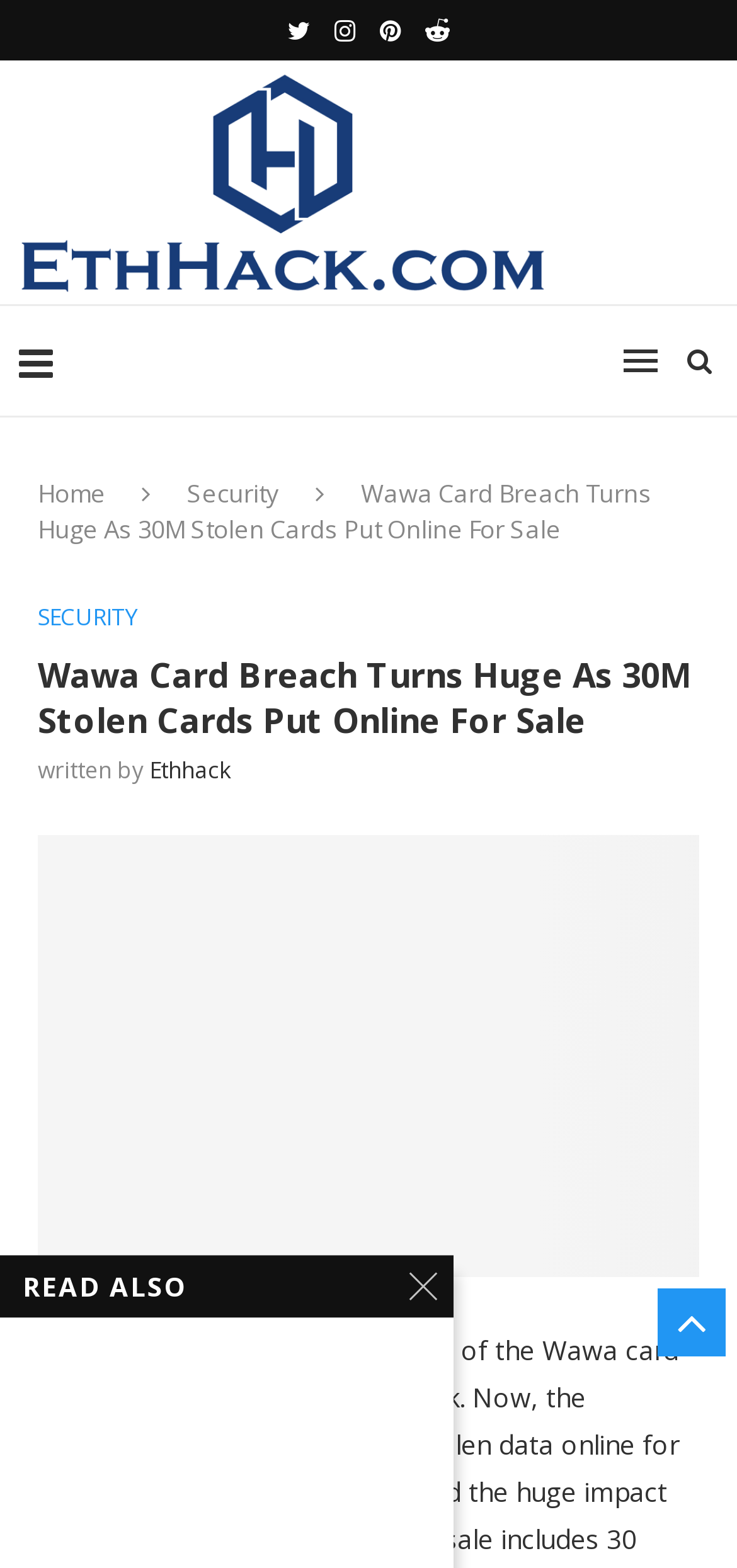Answer with a single word or phrase: 
What is the category of the article?

Security